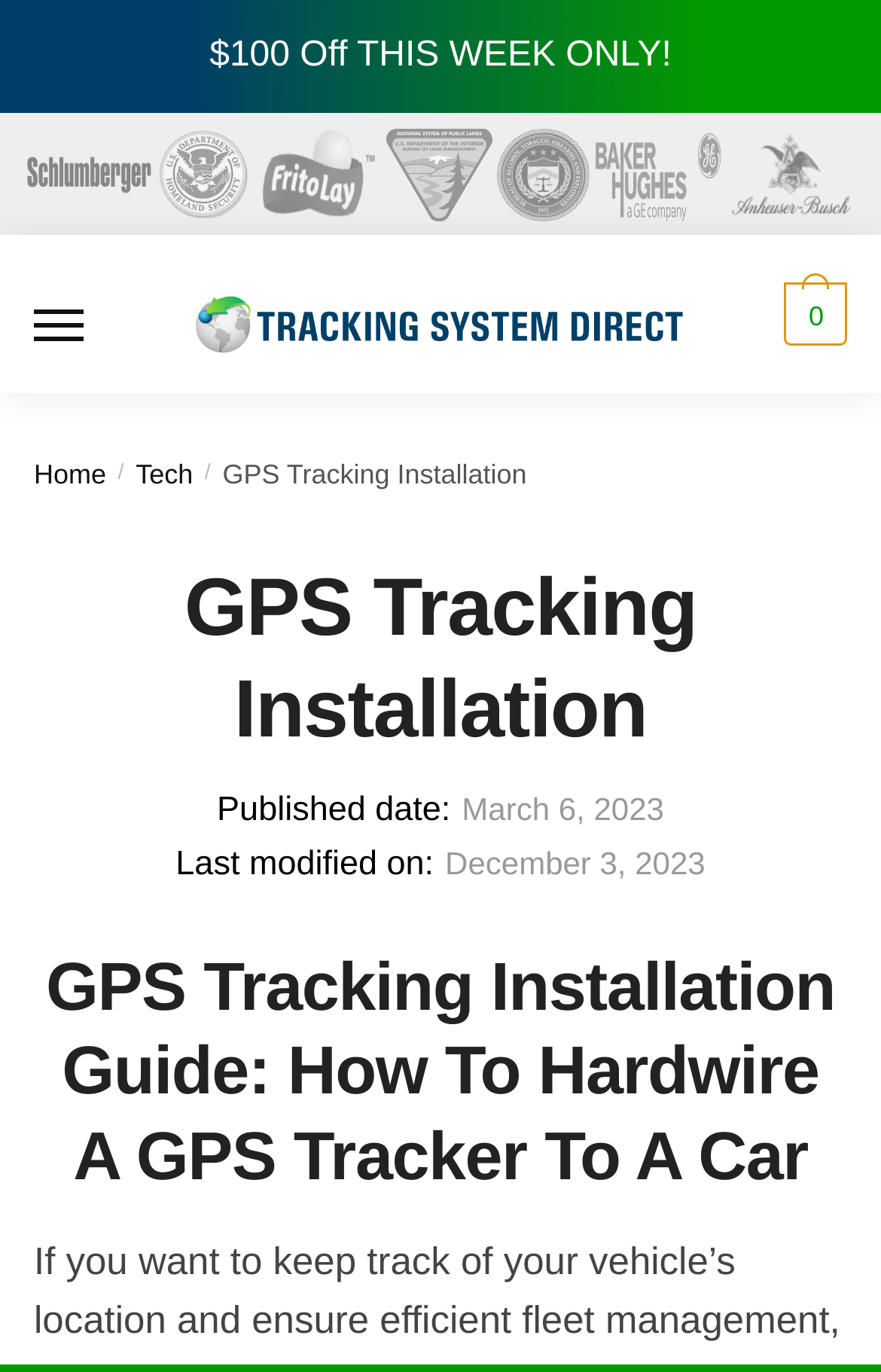Given the webpage screenshot, identify the bounding box of the UI element that matches this description: "$0.00 0".

[0.877, 0.206, 0.962, 0.252]